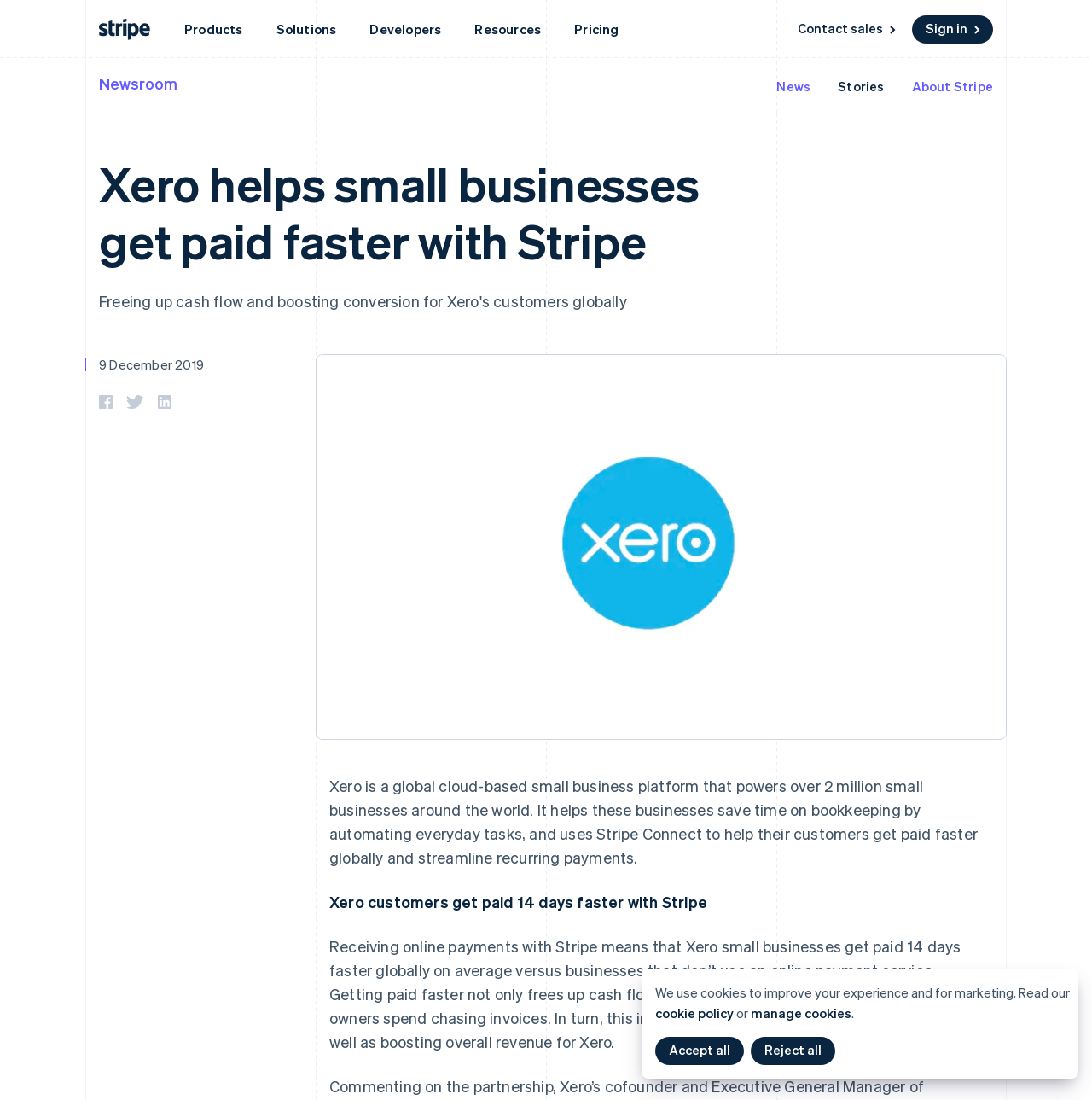Detail the webpage's structure and highlights in your description.

The webpage is about Xero, a global cloud-based small business platform, and its integration with Stripe to help small businesses get paid faster globally. At the top of the page, there is a Stripe logo and a navigation menu with links to "Products", "Solutions", "Developers", "Resources", "Pricing", "Contact sales", and "Sign in". 

Below the navigation menu, there are several sections. The first section has links to various Xero features, including "Billing", "Invoicing", "Terminal", "Financial Connections", "Identity", "Climate", "Sigma", and "Data Pipeline", each with an accompanying image. 

To the left of this section, there are links to "Enterprises", "Creator economy", "Embedded finance", "Global Businesses", "Finance Automation", and "Partner ecosystem", each with an image. 

Further down the page, there is a section with links to guides, including "Accept online payments", "Manage subscriptions", "Send payments", and "Set up in-person payments". There are also links to "API changelog", "Build on Stripe Apps", "Blog", "Sessions", "Contact sales", "Stripe Press", and "Become a partner". 

The main content of the page is an article about how Xero helps small businesses get paid faster with Stripe. The article includes a heading, a time stamp, and several paragraphs of text. There are also three images on the right side of the page. The article explains that Xero customers get paid 14 days faster with Stripe, which frees up cash flow and reduces time spent chasing invoices.